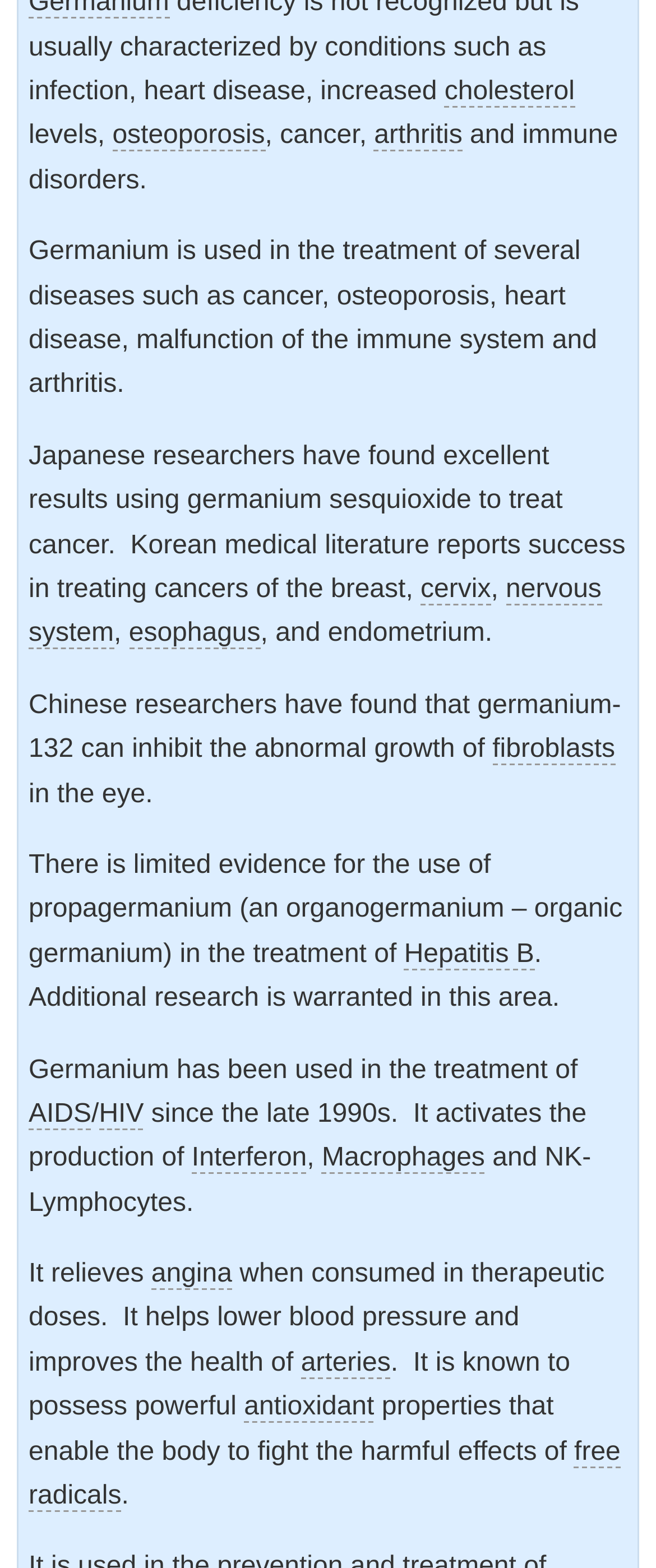Please determine the bounding box coordinates of the section I need to click to accomplish this instruction: "Read about germanium treatment for osteoporosis".

[0.171, 0.078, 0.404, 0.097]